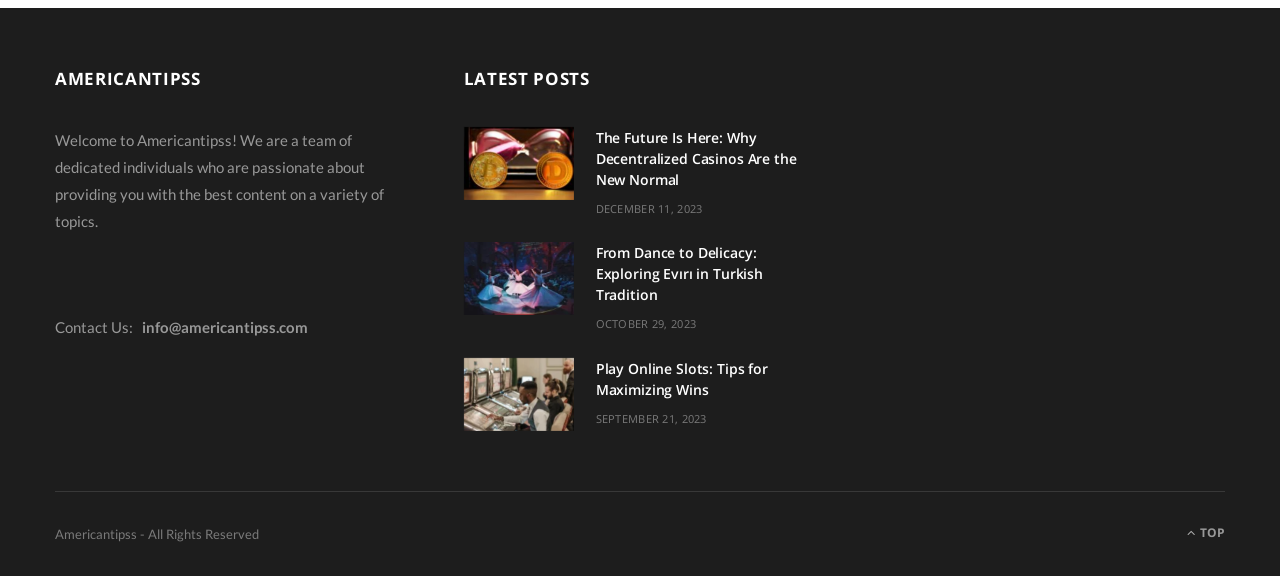Calculate the bounding box coordinates for the UI element based on the following description: "December 11, 2023". Ensure the coordinates are four float numbers between 0 and 1, i.e., [left, top, right, bottom].

[0.465, 0.349, 0.549, 0.375]